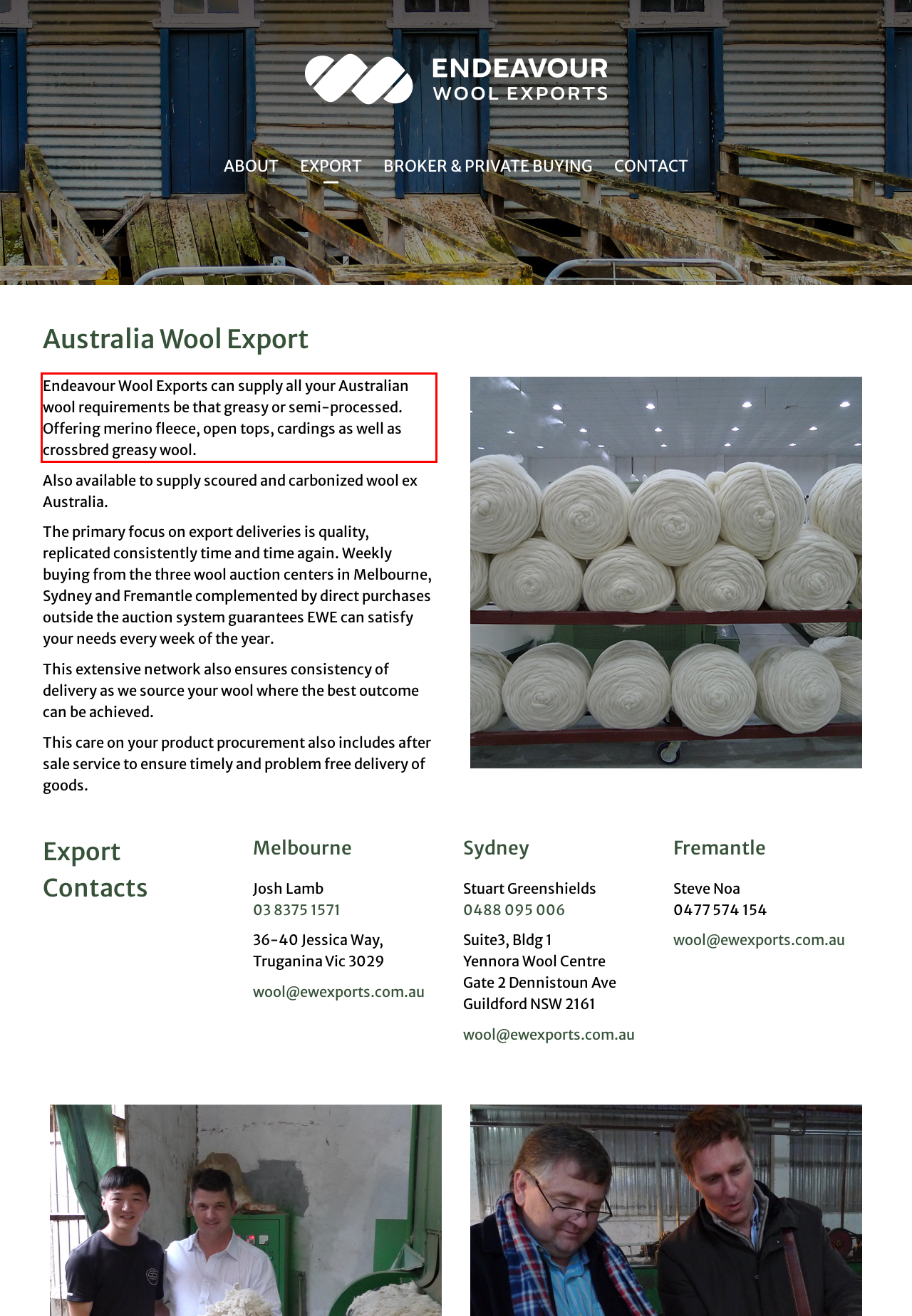Given a screenshot of a webpage containing a red bounding box, perform OCR on the text within this red bounding box and provide the text content.

Endeavour Wool Exports can supply all your Australian wool requirements be that greasy or semi-processed. Offering merino fleece, open tops, cardings as well as crossbred greasy wool.